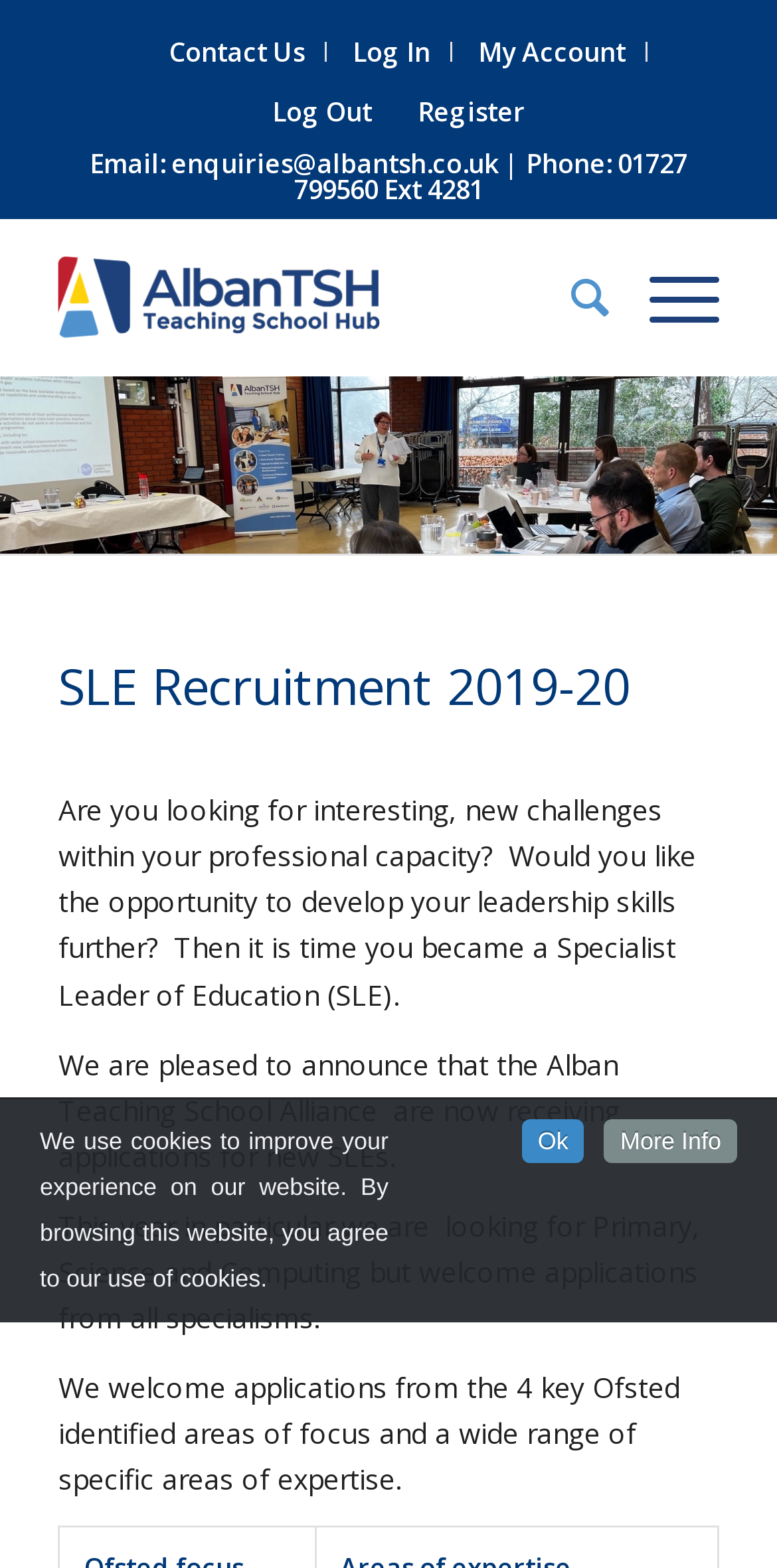Find the coordinates for the bounding box of the element with this description: "Menu Menu".

[0.784, 0.138, 0.925, 0.24]